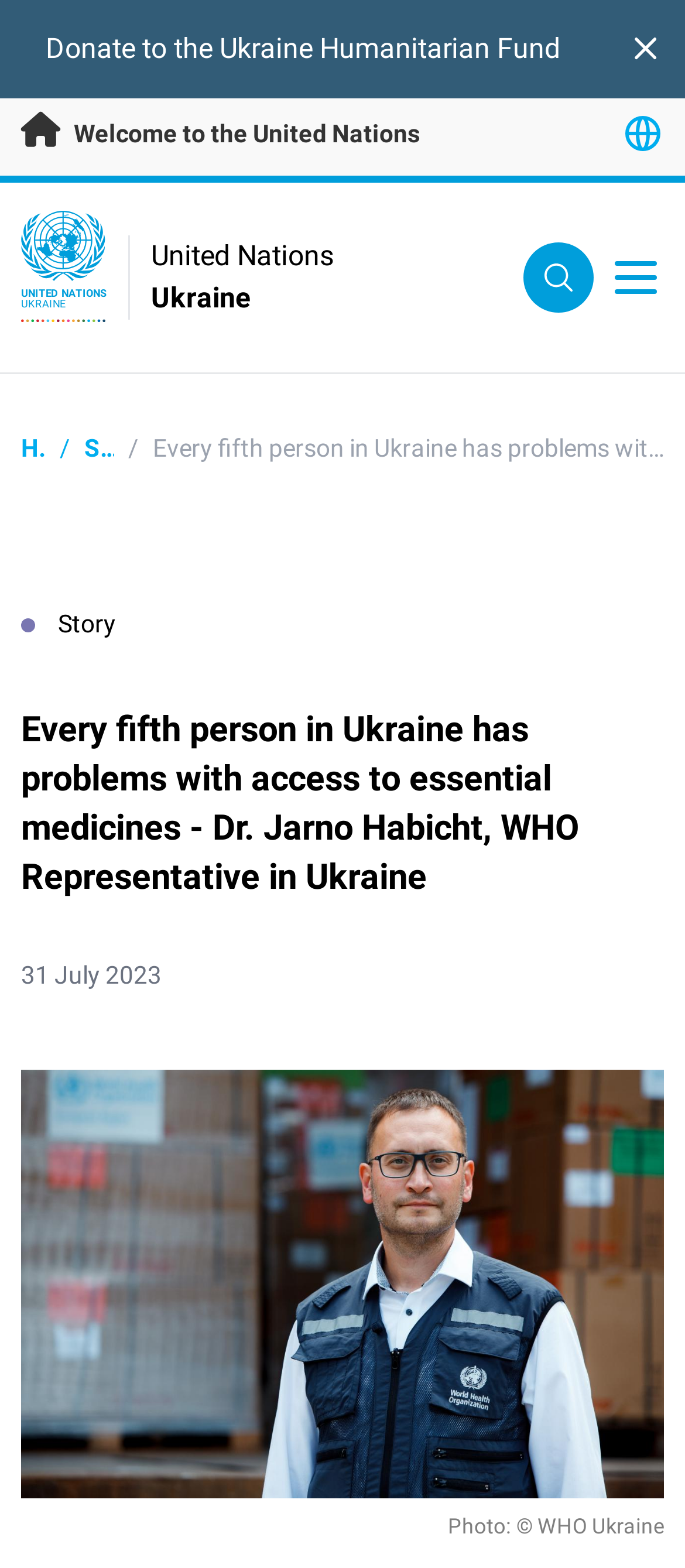Using the webpage screenshot, find the UI element described by UN Logo. Provide the bounding box coordinates in the format (top-left x, top-left y, bottom-right x, bottom-right y), ensuring all values are floating point numbers between 0 and 1.

[0.031, 0.134, 0.156, 0.179]